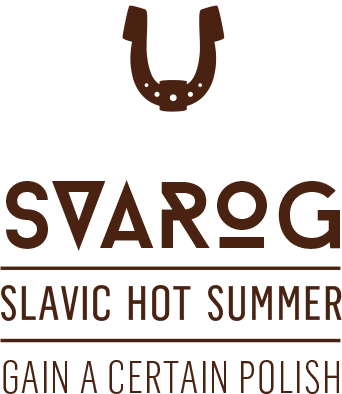Break down the image and describe every detail you can observe.

The image features the logo of "SVAROG," a brand inspired by Slavic mythology and culture. The design prominently displays the word "SVAROG" in a stylized font, with the letters taking on unique geometric shapes. Above the brand name, there is a symbol resembling a horseshoe, representing good luck and prosperity, which aligns with the themes of warmth and abundance associated with the summer season. 

Beneath the main brand name, the phrase "SLAVIC HOT SUMMER" emphasizes the celebration of Slavic heritage and the joy of summer. The tagline "GAIN A CERTAIN POLISH" suggests an invitation to embrace Polish culture and traditions. Overall, the logo captures elements of nature, creativity, and rebirth, resonating with the essence of Svarog, the Slavic god of blacksmithing and the sun.